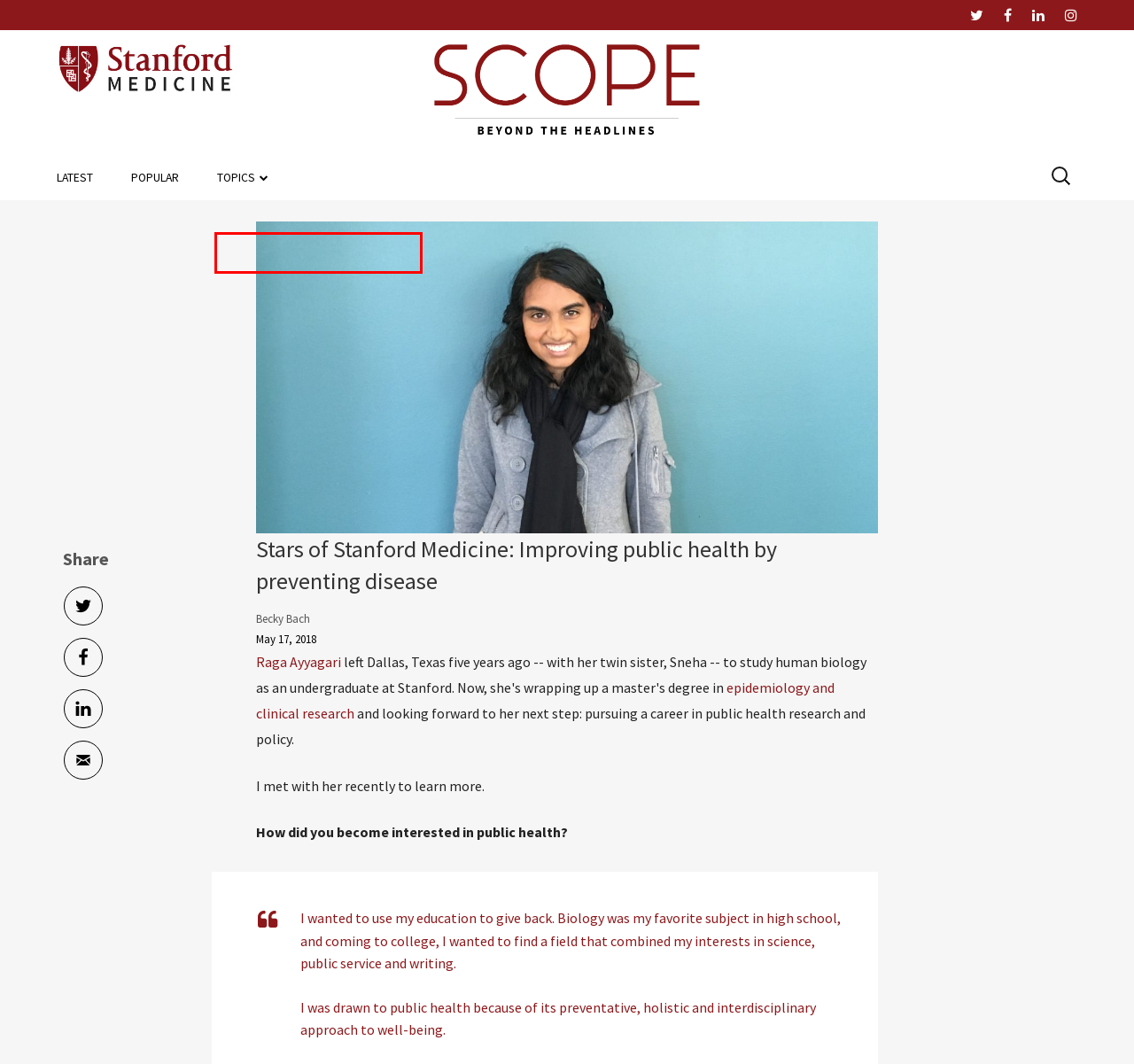Look at the screenshot of a webpage that includes a red bounding box around a UI element. Select the most appropriate webpage description that matches the page seen after clicking the highlighted element. Here are the candidates:
A. Medical Education Archives - Scope
B. Wellness Archives - Scope
C. About Scope - Scope
D. Home | Stanford Medicine
E. Scope | Stanford Medicine's blog - Scope
F. Becky Bach, Author at Scope
G. Medical Research Archives - Scope
H. Latest - Scope

A